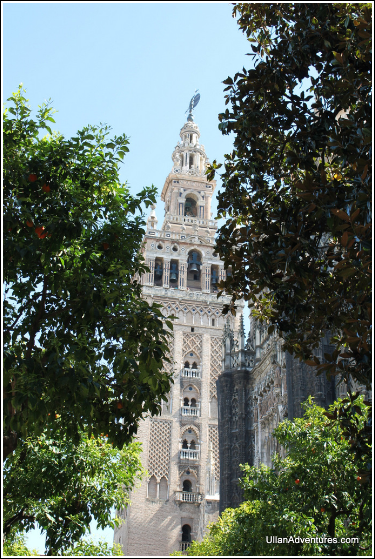Describe the image with as much detail as possible.

This image captures a stunning view of the cathedral's intricate architecture, framed beautifully by lush greenery. The focal point is the towering bell tower, which showcases elaborate stonework and a decorative spire that rises against a clear blue sky. Surrounding the tower are vibrant trees, their branches laden with leaves, hinting at the warmth of the day. The sunlight casts a soft glow on the facade, highlighting the detailed craftsmanship of the cathedral's exterior, which features a blend of Gothic and Mudéjar styles. The juxtaposition of the natural elements with the monumental structure creates a harmonious and picturesque scene, inviting viewers to appreciate both nature and the artistry of historic architecture.